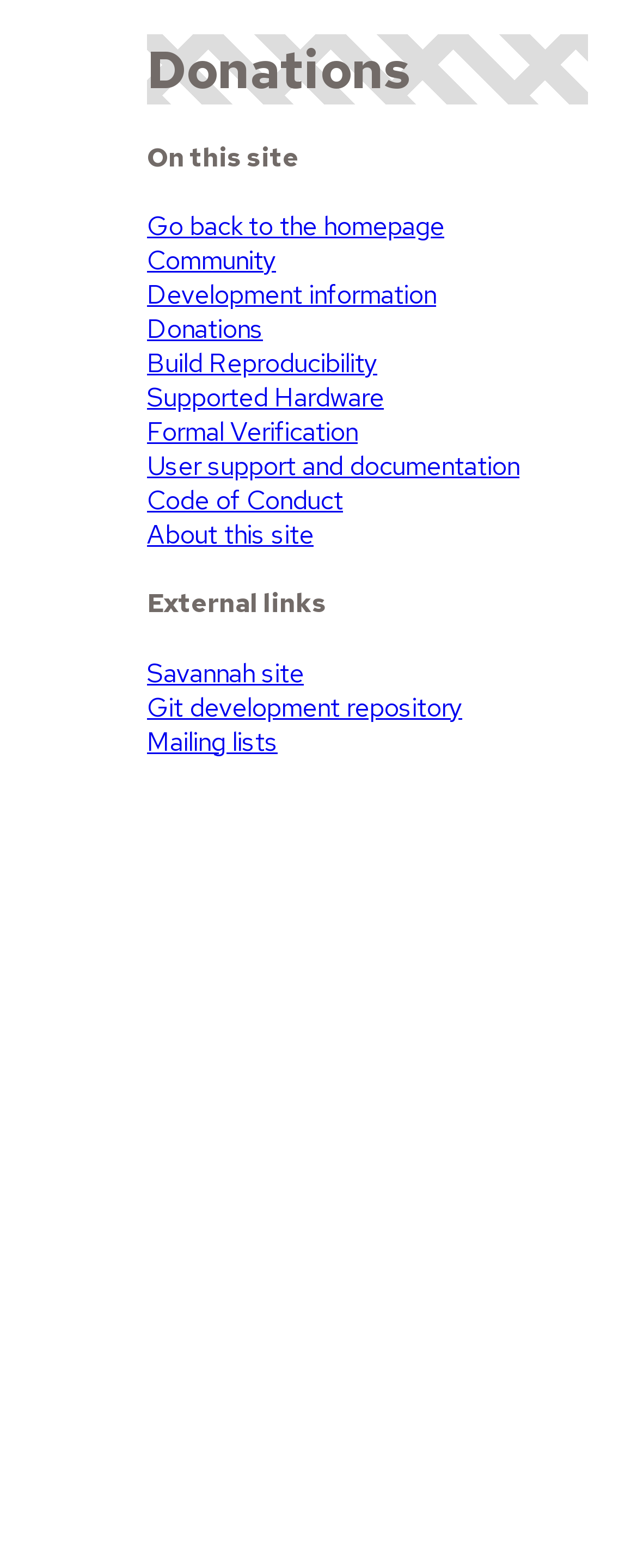How many links are on the webpage?
Give a comprehensive and detailed explanation for the question.

I counted the number of links on the webpage, including the ones under 'On this site' and 'External links', and found that there are 14 links in total.